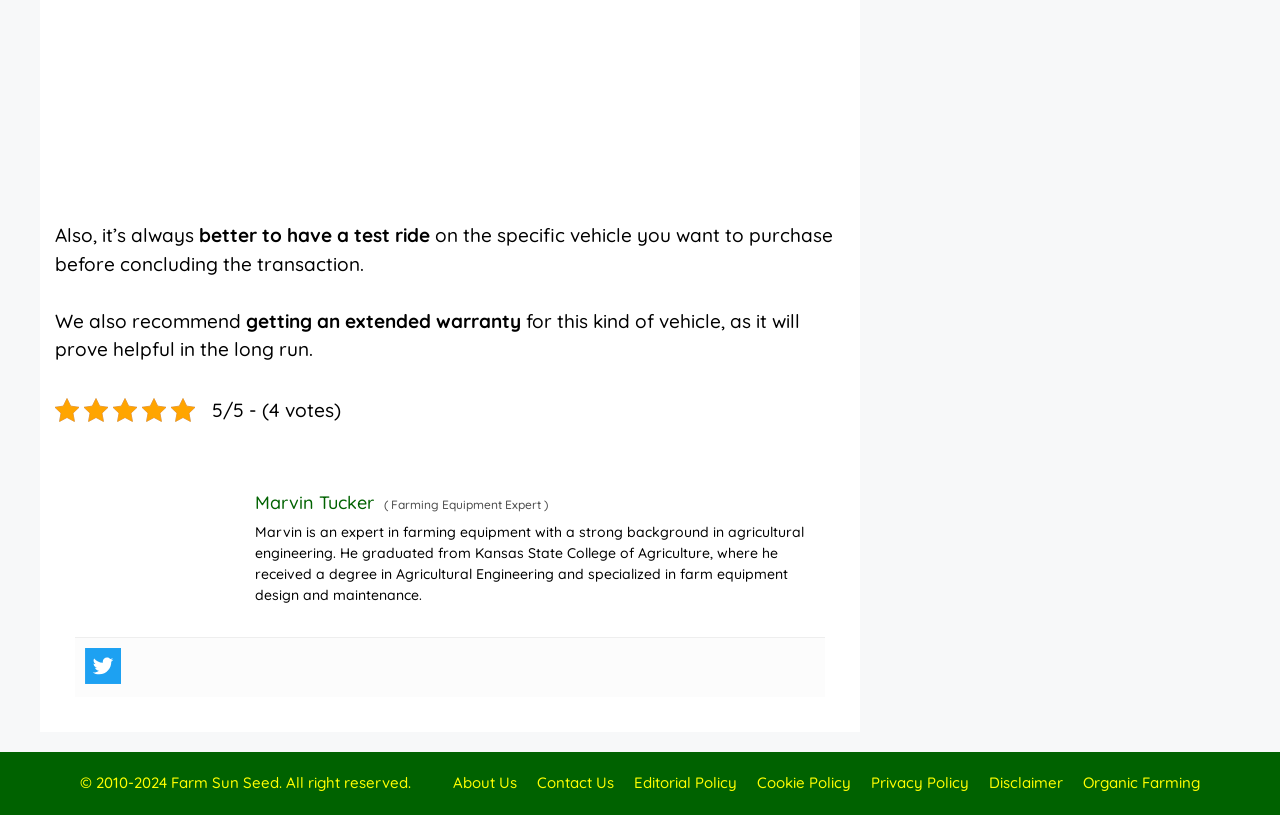Find the bounding box coordinates of the element to click in order to complete the given instruction: "read the Editorial Policy."

[0.495, 0.949, 0.576, 0.972]